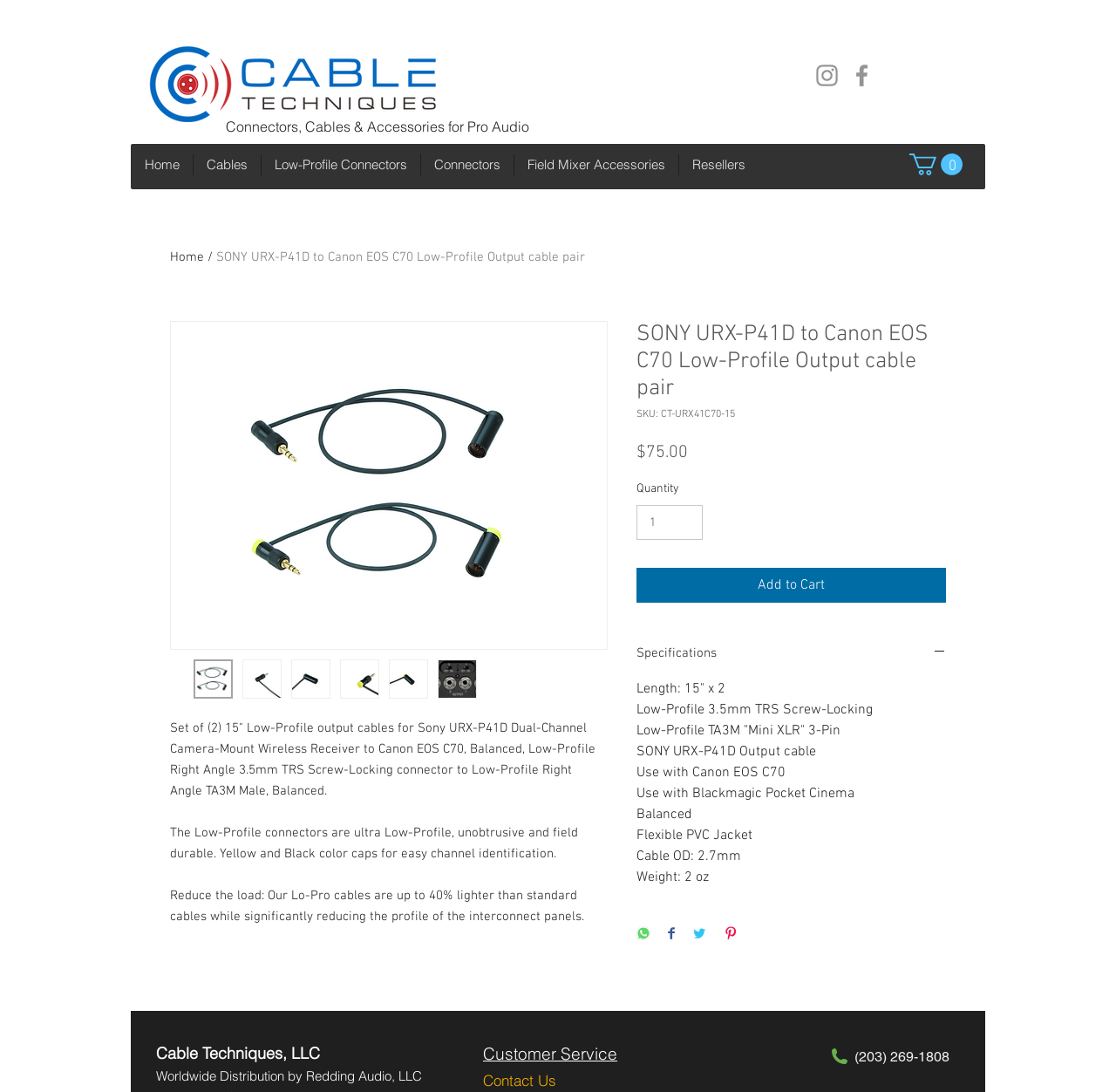What is the price of the product?
Use the information from the screenshot to give a comprehensive response to the question.

I found the price by looking at the static text element with the text '$75.00' which is located near the 'Add to Cart' button.